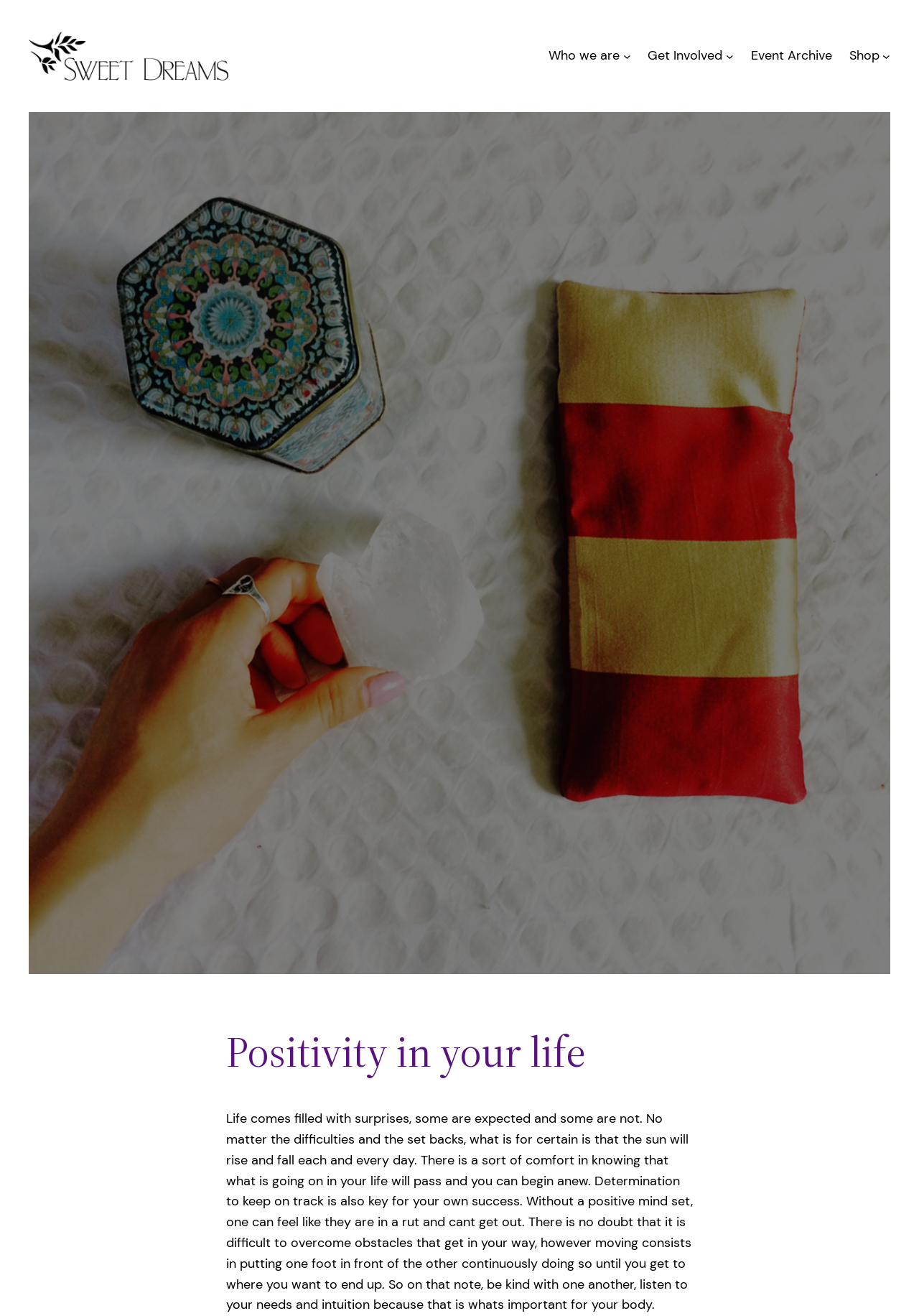What is the purpose of the 'Get Involved' link?
Please use the image to provide a one-word or short phrase answer.

To get involved